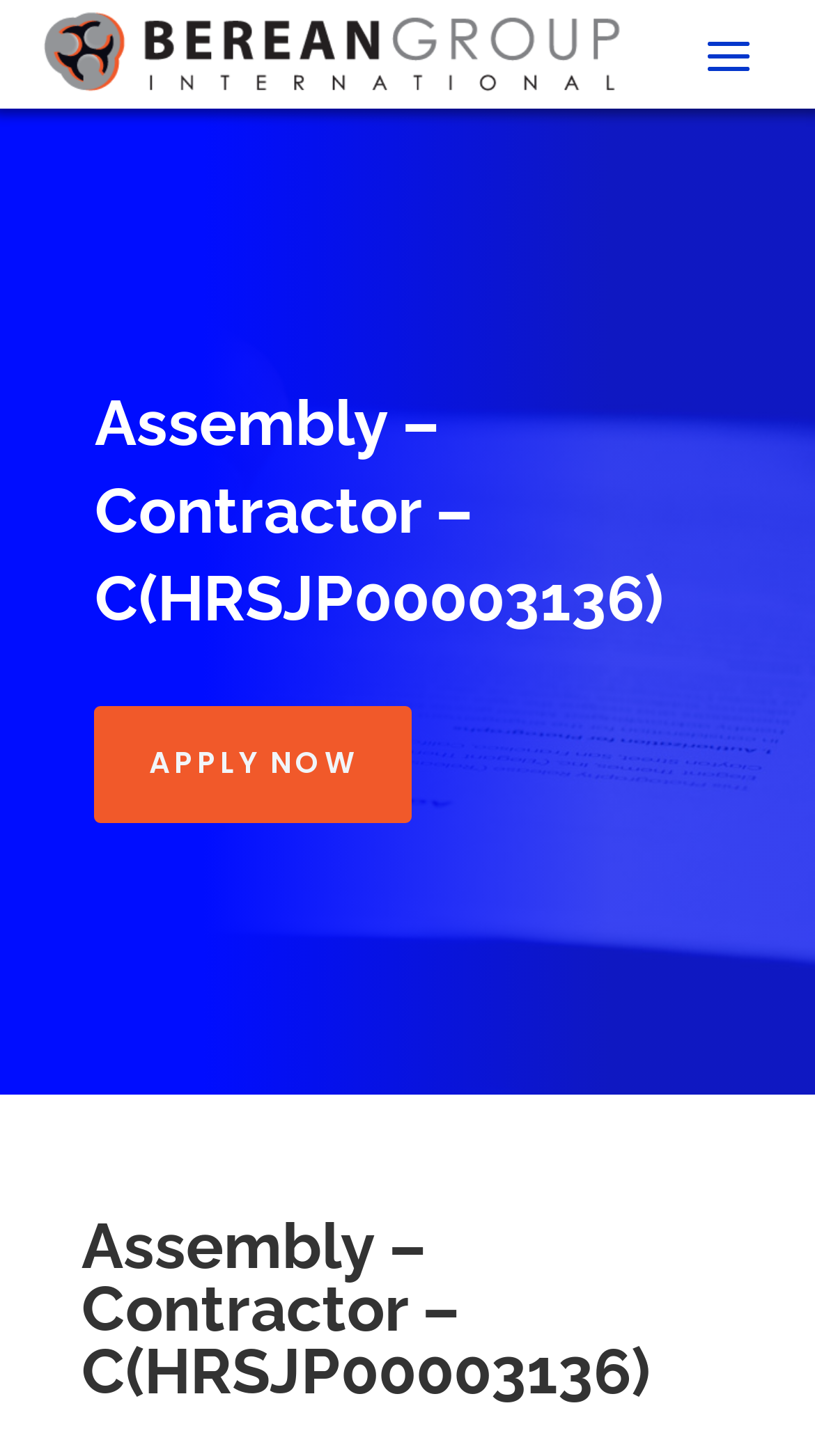Find and provide the bounding box coordinates for the UI element described with: "Apply Now".

[0.116, 0.485, 0.506, 0.566]